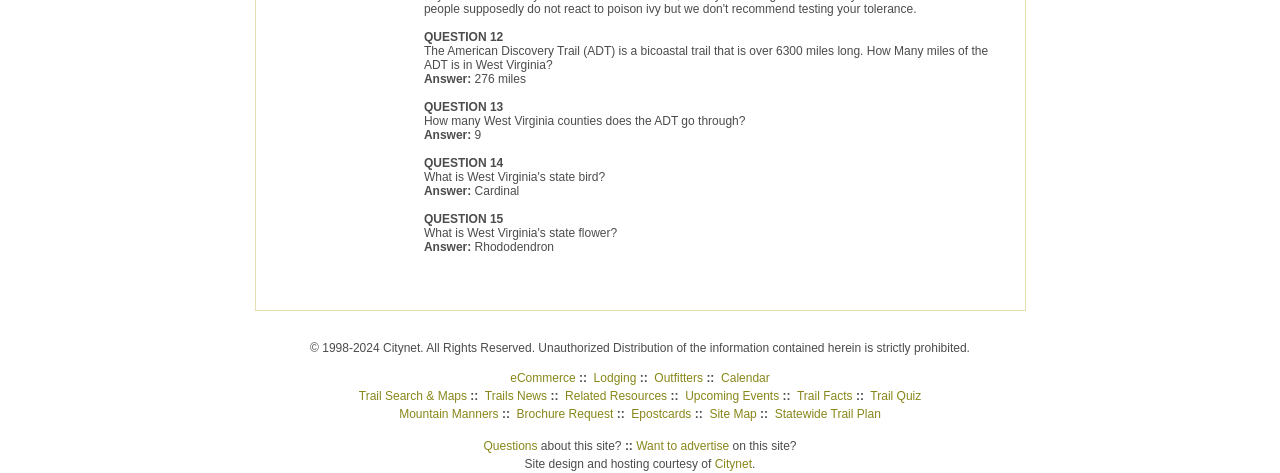Refer to the image and provide an in-depth answer to the question:
What is the name of the flower mentioned in QUESTION 15?

The answer can be found in the text 'Answer: Rhododendron' which is located below the question 'QUESTION 15' on the webpage.